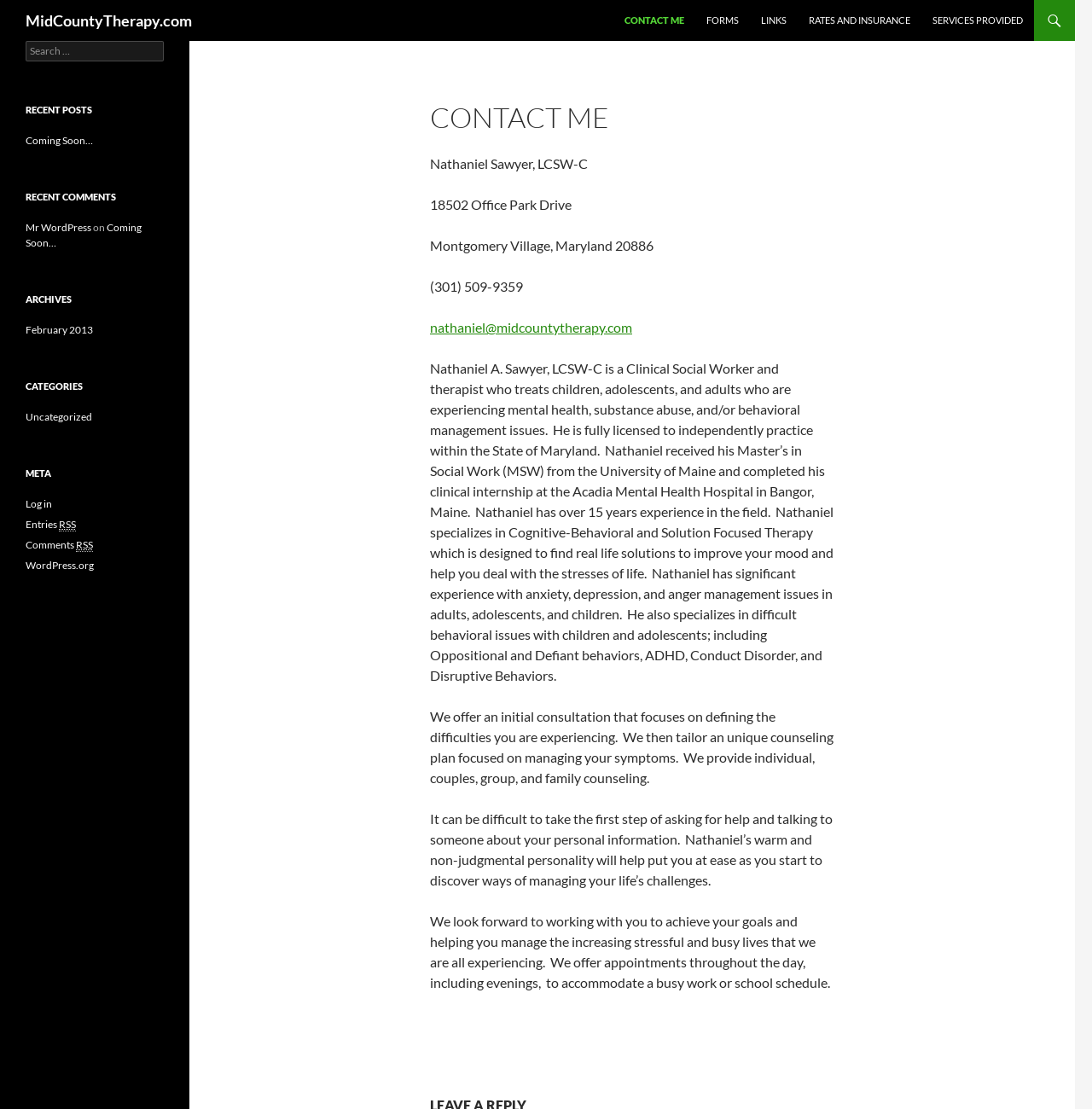Find the bounding box of the UI element described as: "Uncategorized". The bounding box coordinates should be given as four float values between 0 and 1, i.e., [left, top, right, bottom].

[0.023, 0.37, 0.084, 0.382]